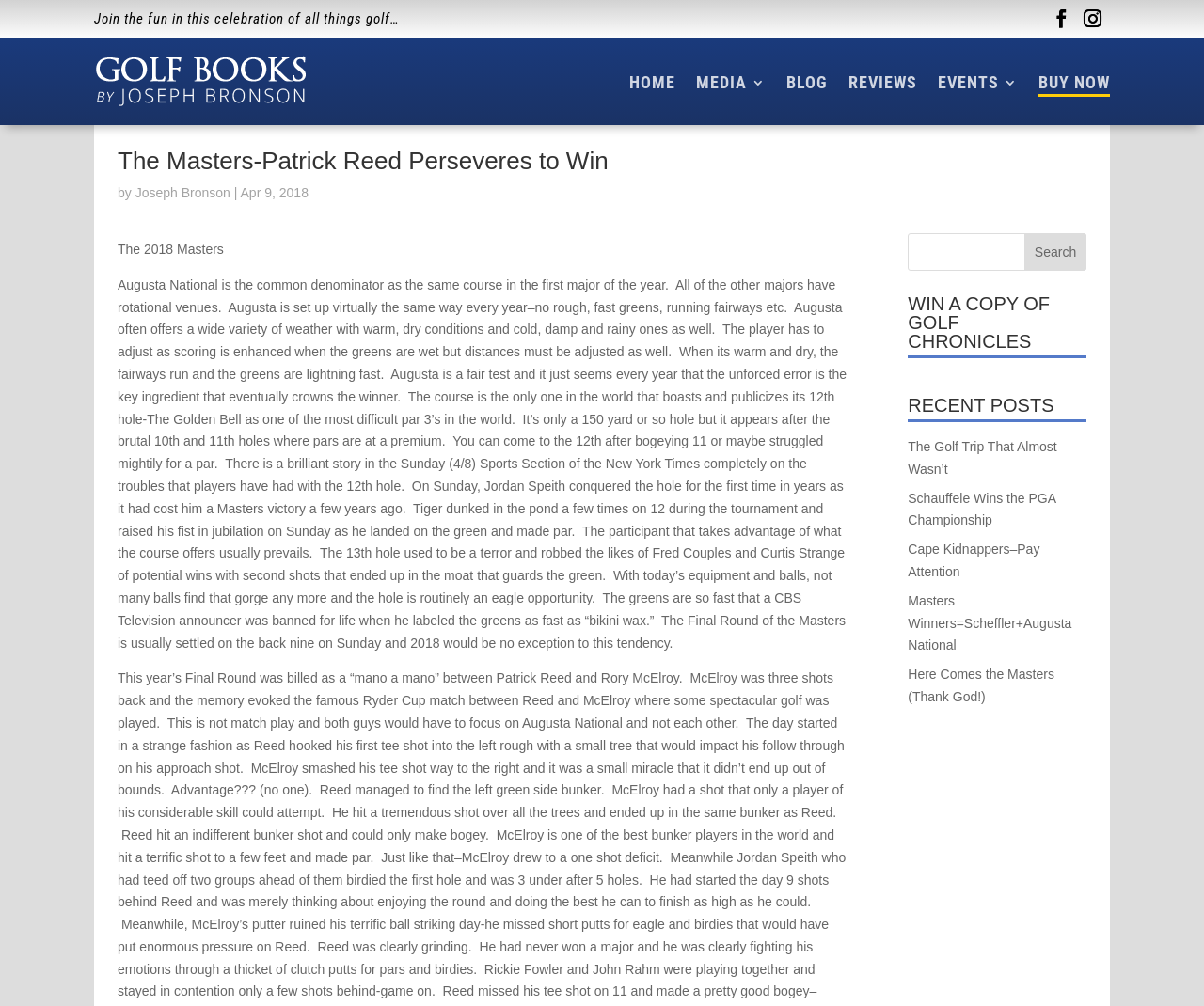Predict the bounding box for the UI component with the following description: "Masters Winners=Scheffler+Augusta National".

[0.754, 0.59, 0.89, 0.649]